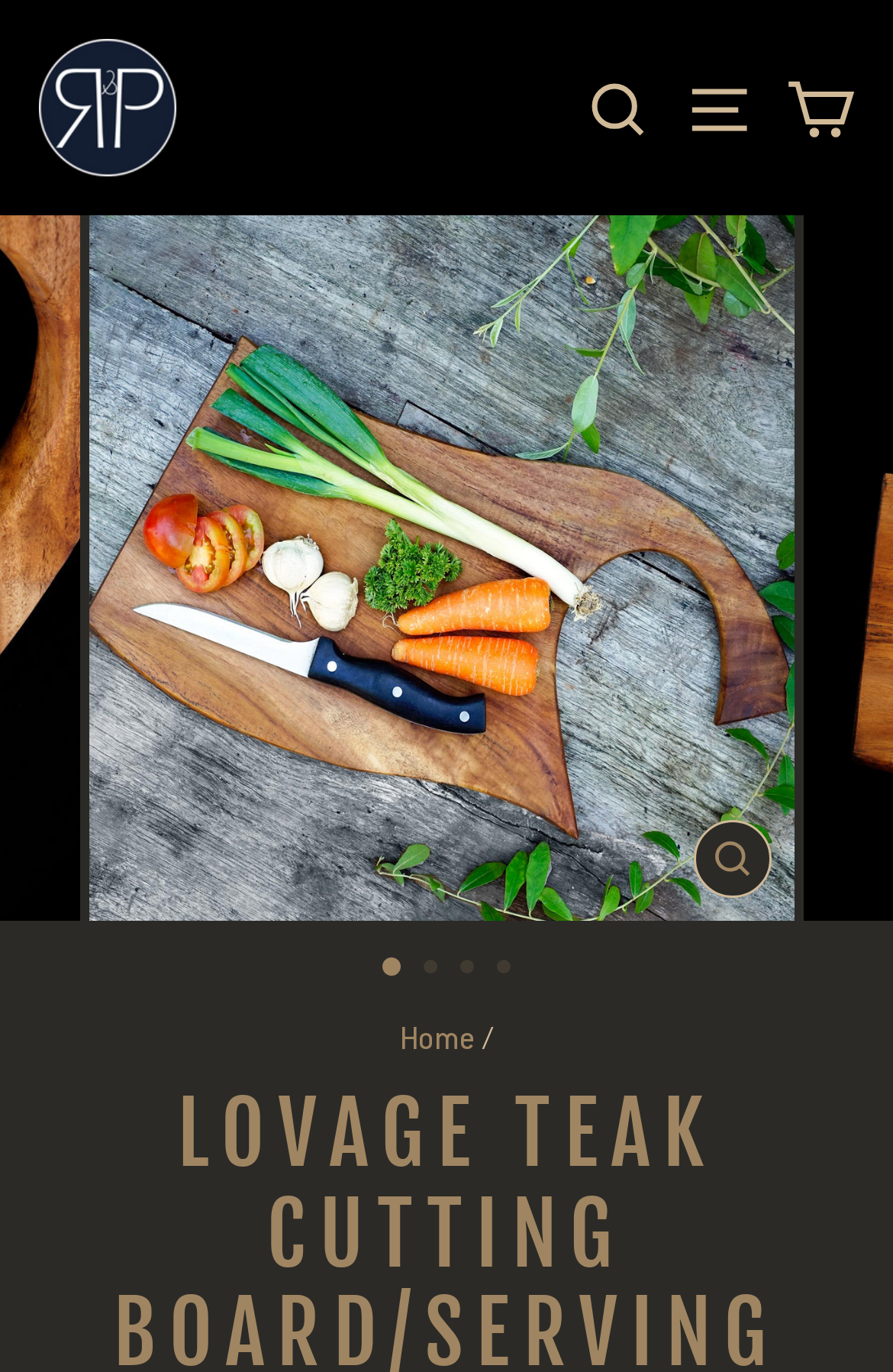Show the bounding box coordinates for the HTML element described as: "3".

[0.515, 0.699, 0.541, 0.716]